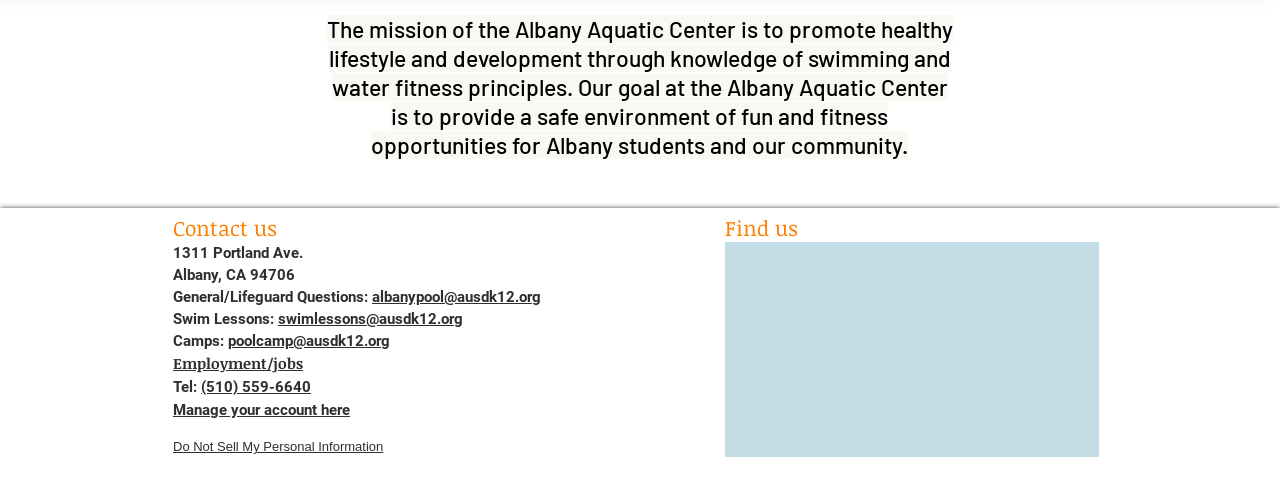Find the bounding box coordinates for the area that must be clicked to perform this action: "Get directions on Google Maps".

[0.566, 0.485, 0.859, 0.915]